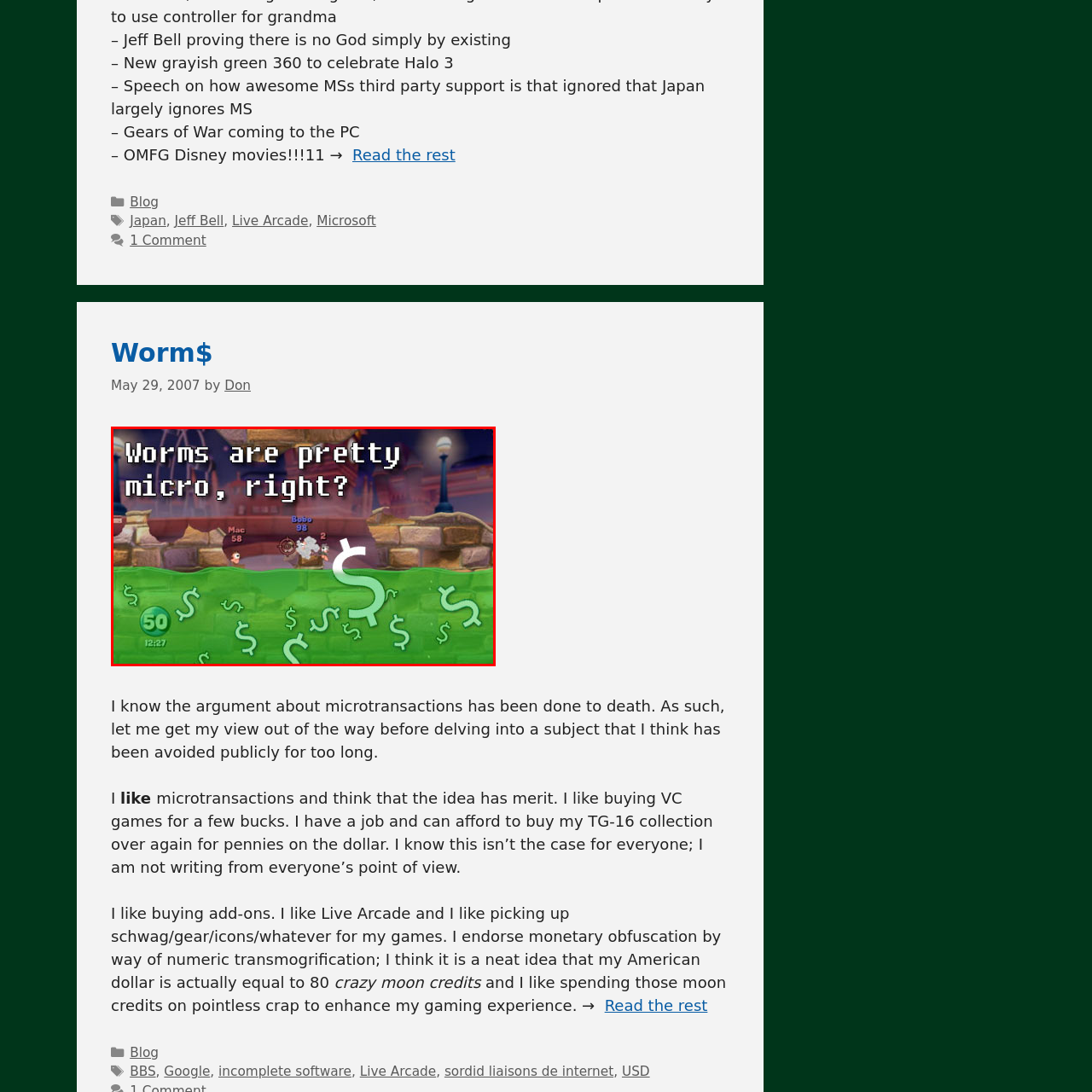What is floating in the green water?
Examine the area marked by the red bounding box and respond with a one-word or short phrase answer.

Dollar signs